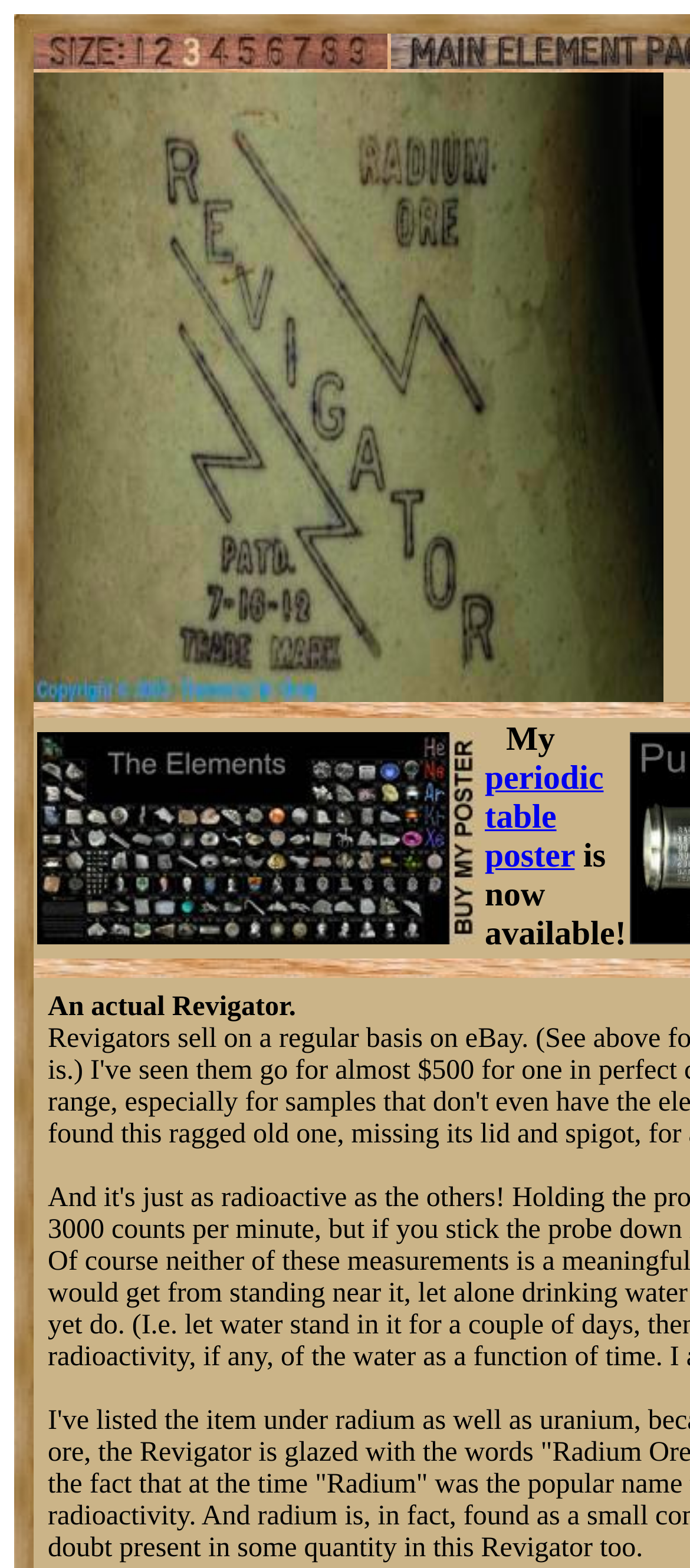Give a short answer to this question using one word or a phrase:
How many cells are in the table?

3